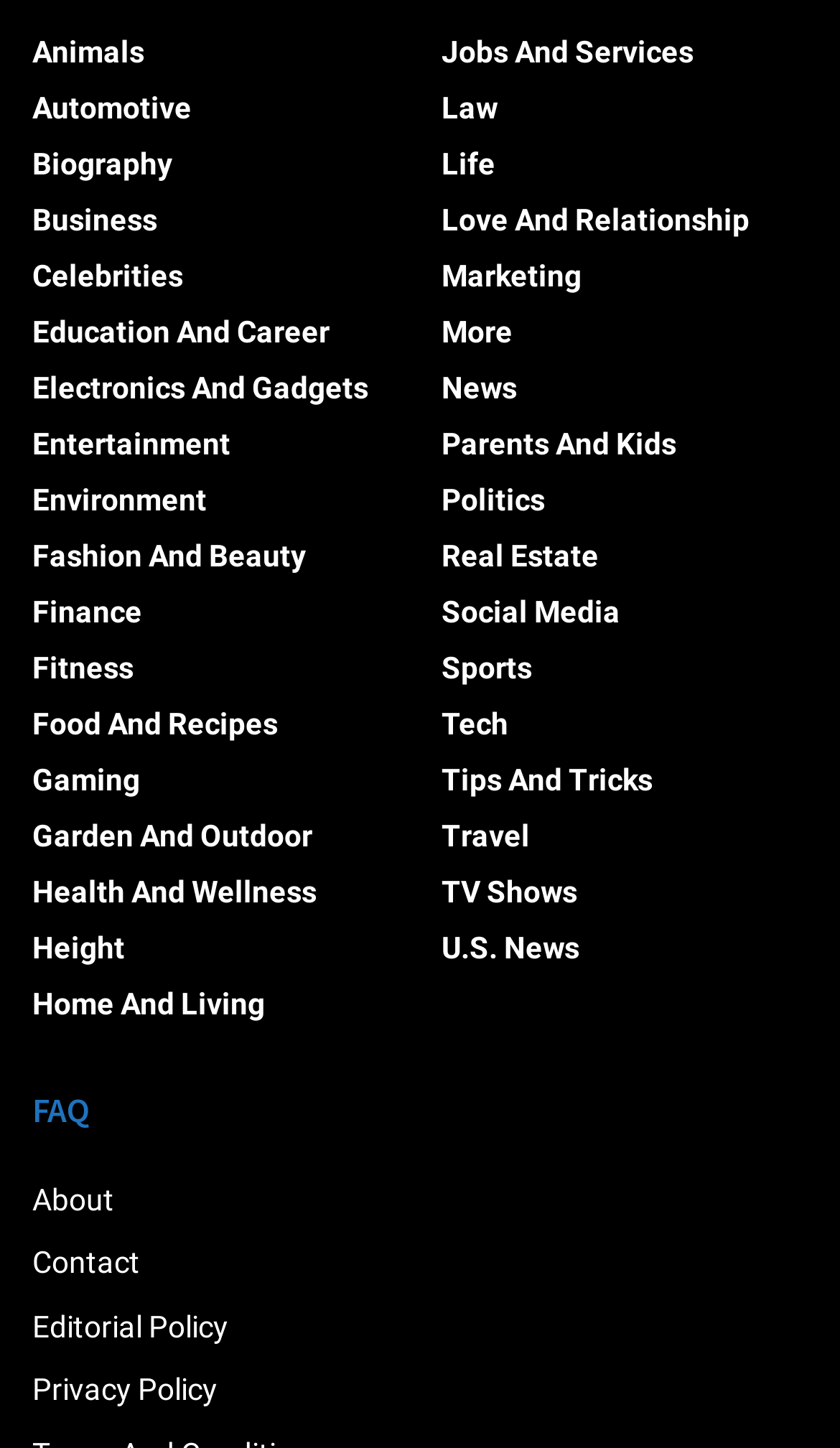Please identify the bounding box coordinates of the element's region that I should click in order to complete the following instruction: "Browse Animals". The bounding box coordinates consist of four float numbers between 0 and 1, i.e., [left, top, right, bottom].

[0.038, 0.023, 0.172, 0.047]